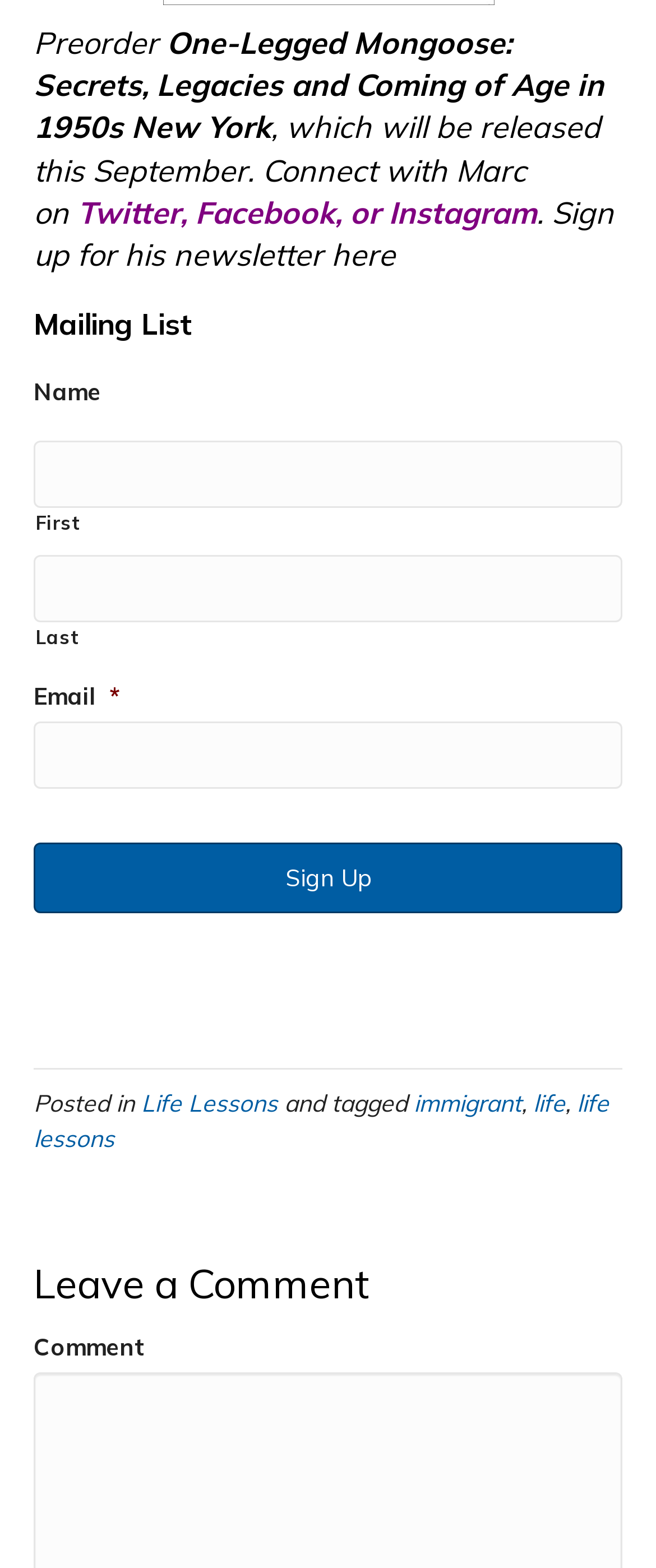Kindly determine the bounding box coordinates of the area that needs to be clicked to fulfill this instruction: "Preorder One-Legged Mongoose book".

[0.051, 0.015, 0.921, 0.094]